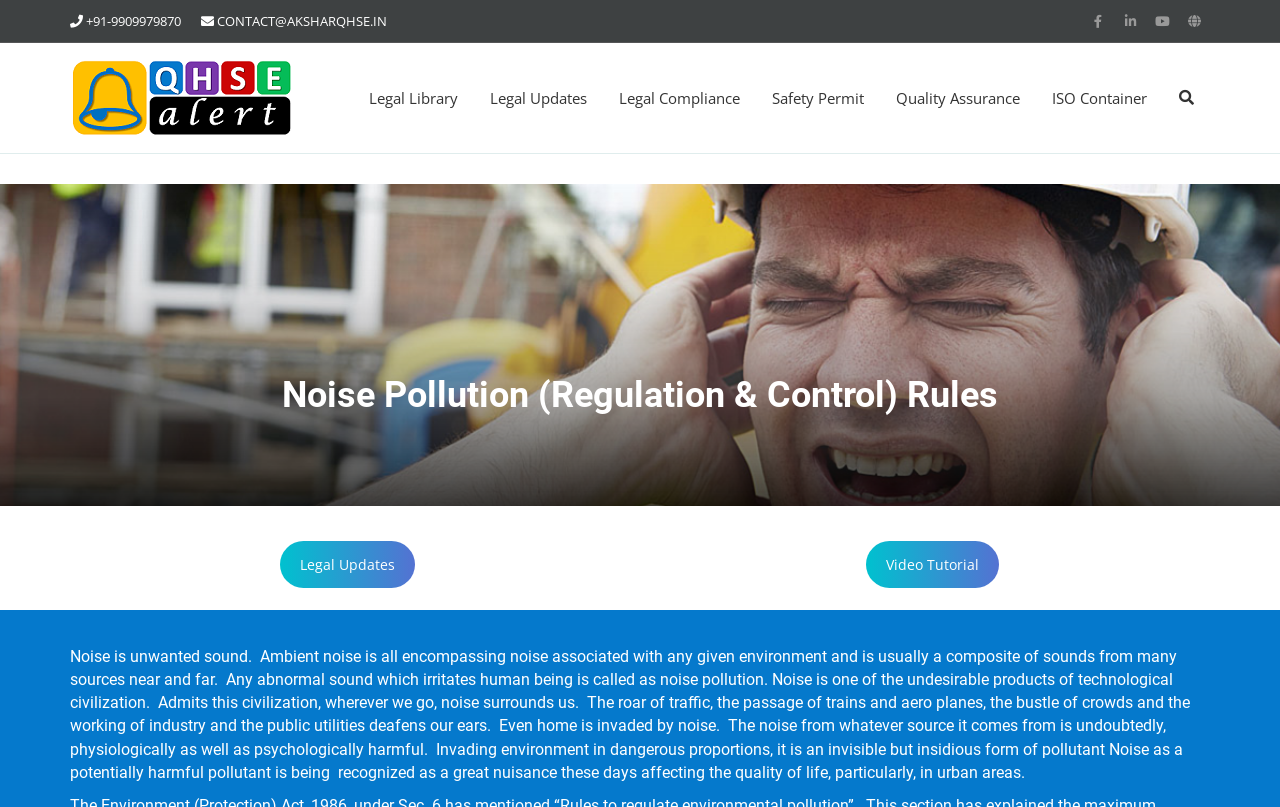Identify the bounding box coordinates for the UI element described as follows: "Safety Permit". Ensure the coordinates are four float numbers between 0 and 1, formatted as [left, top, right, bottom].

[0.591, 0.074, 0.688, 0.169]